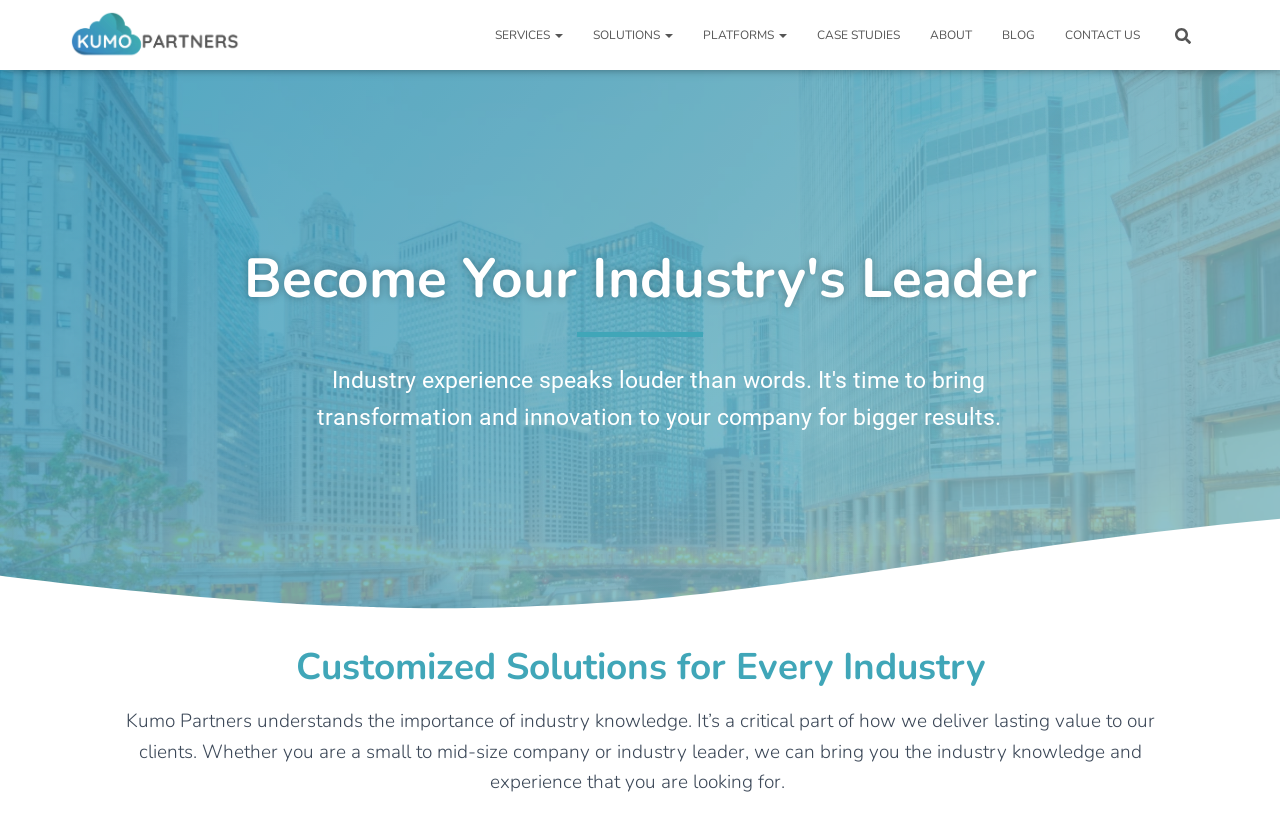Locate the bounding box coordinates of the element I should click to achieve the following instruction: "learn about industry knowledge".

[0.098, 0.861, 0.902, 0.968]